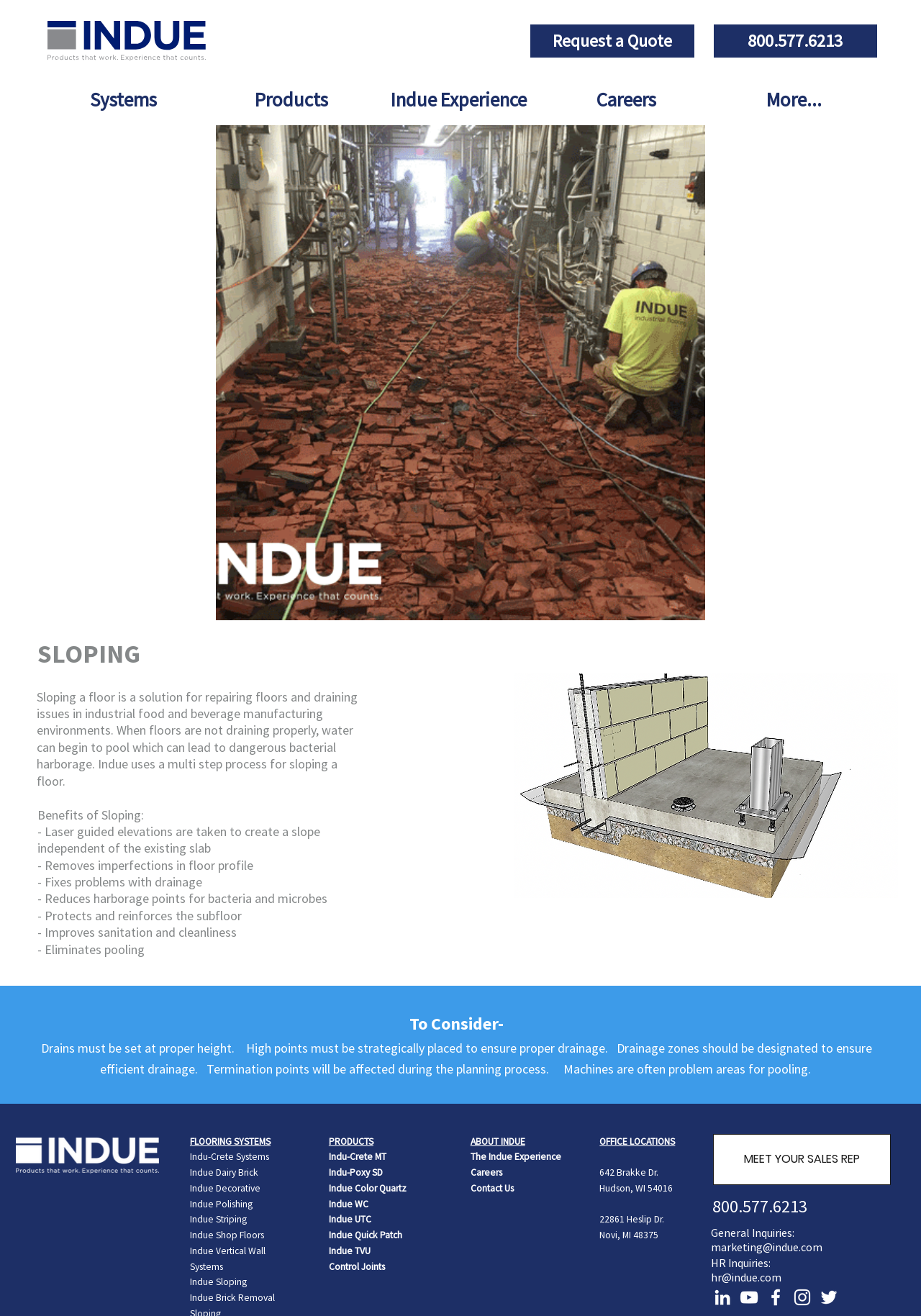Identify the bounding box for the described UI element: "Systems".

[0.043, 0.063, 0.225, 0.088]